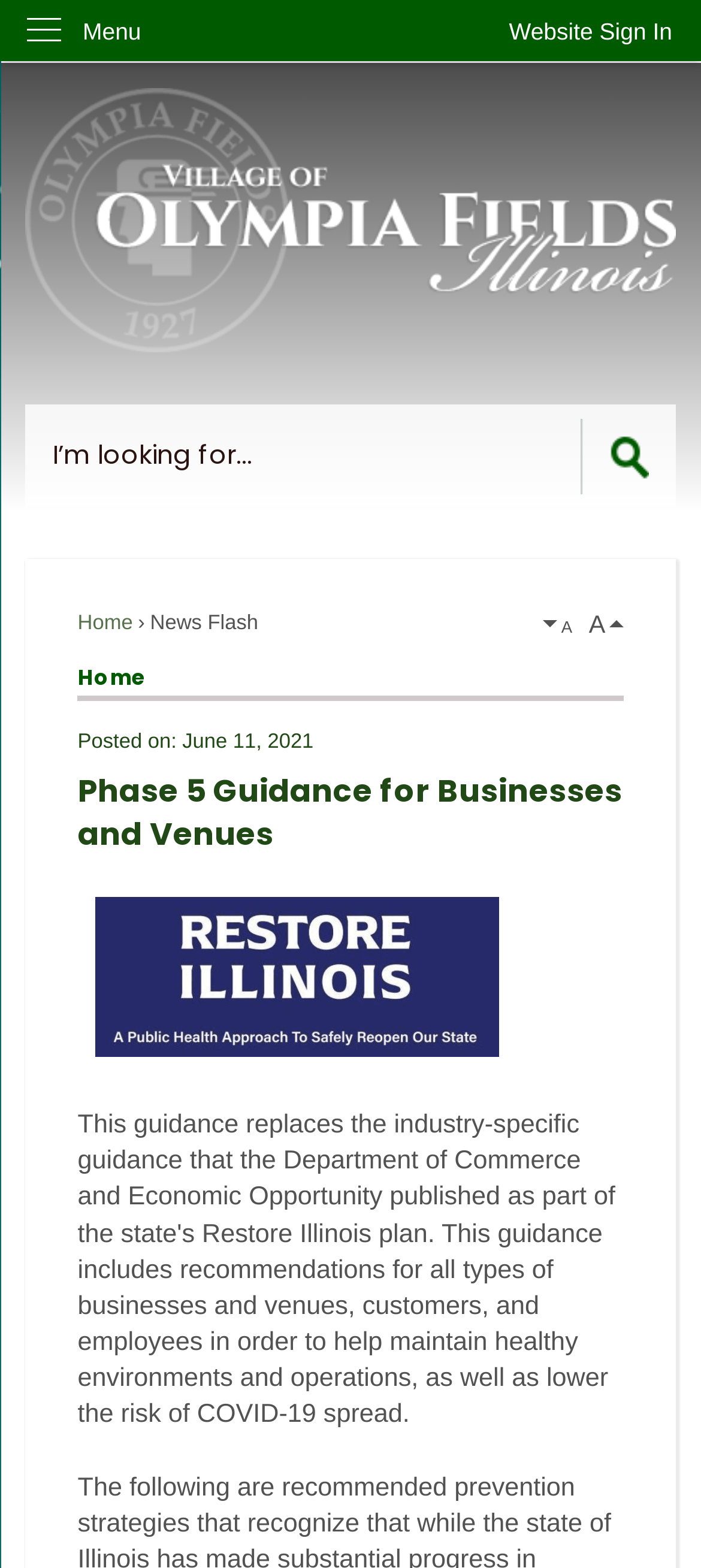How many links are there in the top navigation menu?
Please craft a detailed and exhaustive response to the question.

I counted the links by looking at the menu element which contains three links labeled 'Home', 'A', and 'A', indicating that there are three links in the top navigation menu.